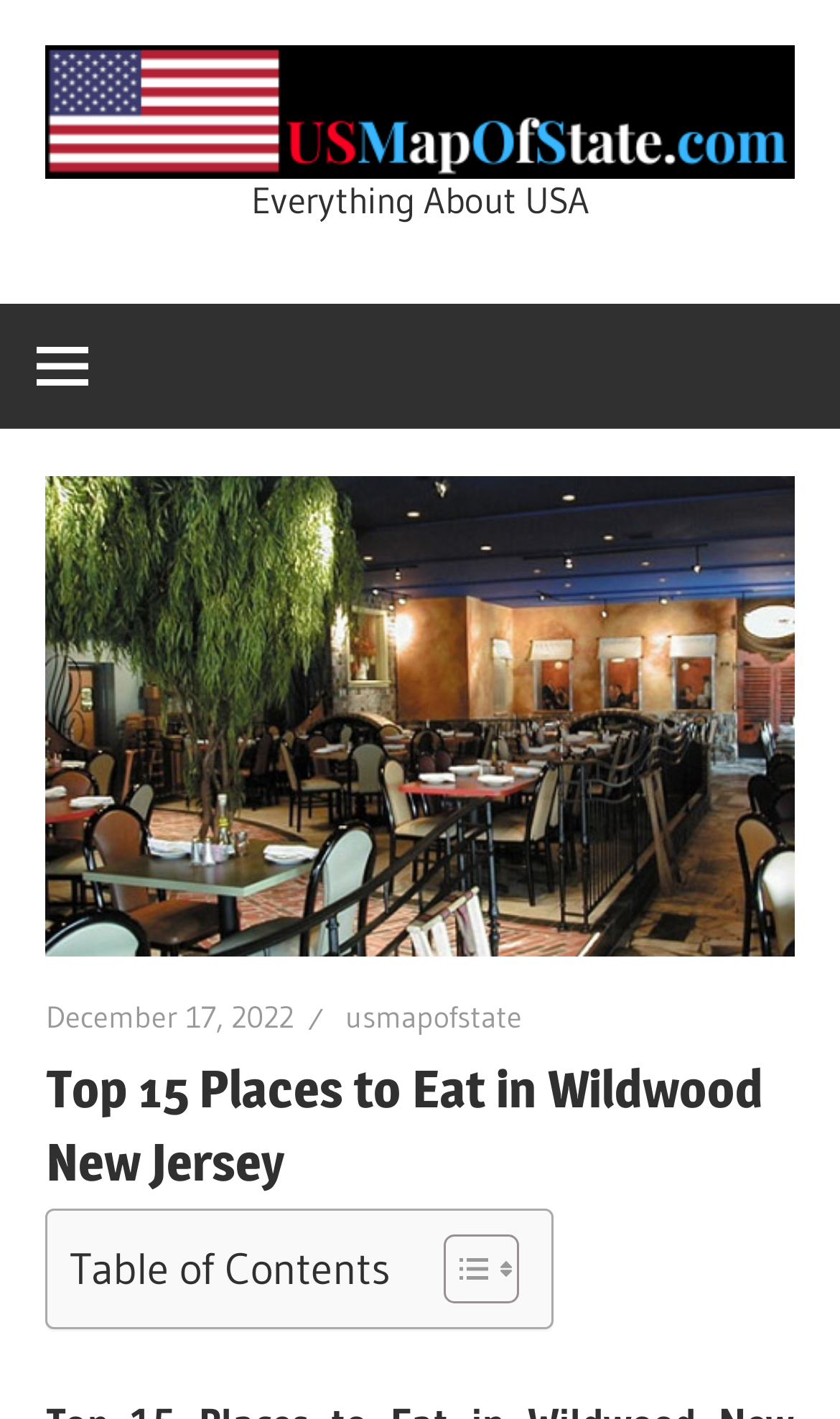How many images are in the primary menu?
Please provide a single word or phrase based on the screenshot.

2